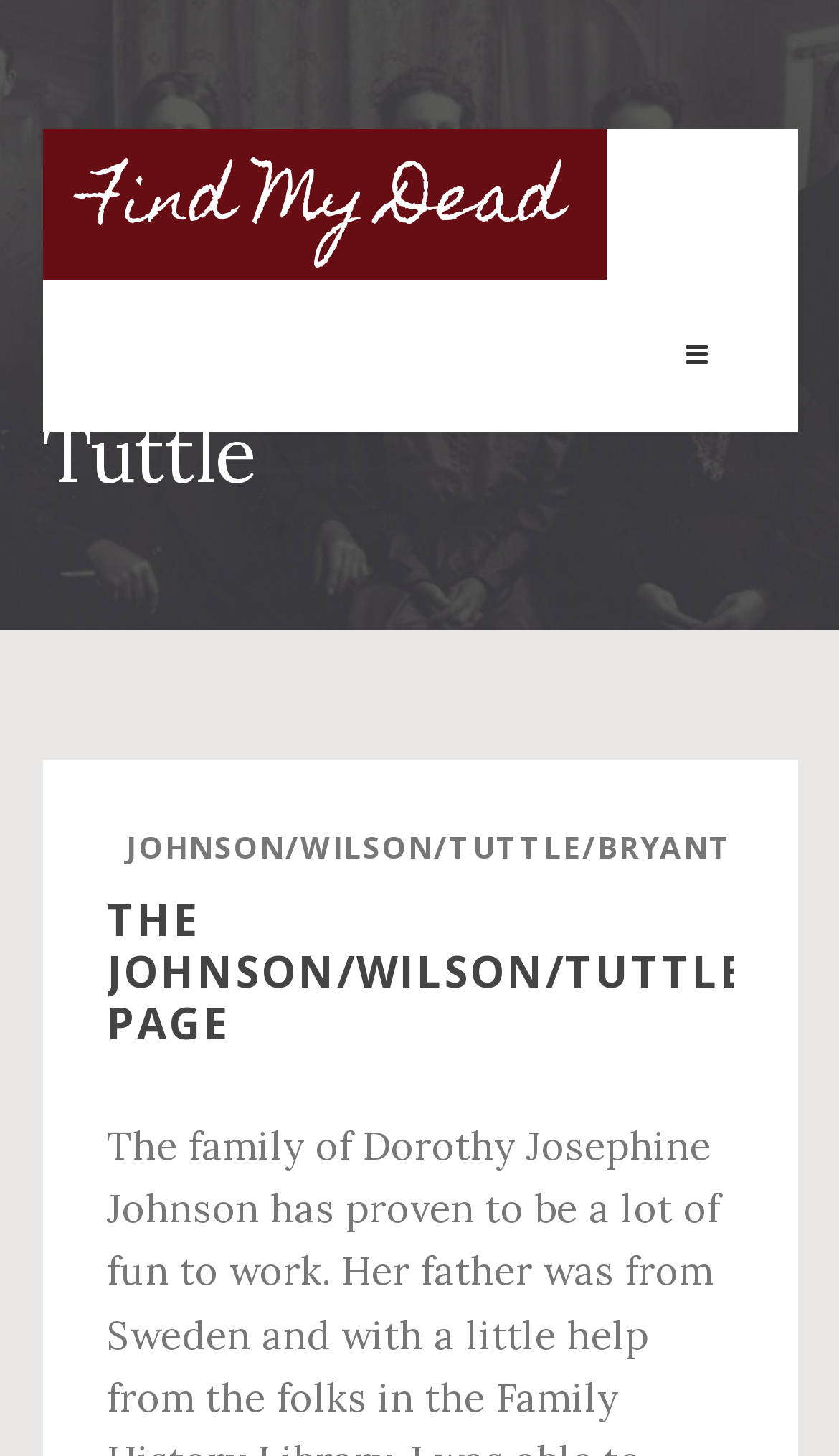Kindly respond to the following question with a single word or a brief phrase: 
What is the purpose of the 'Skip to main content' link?

Accessibility